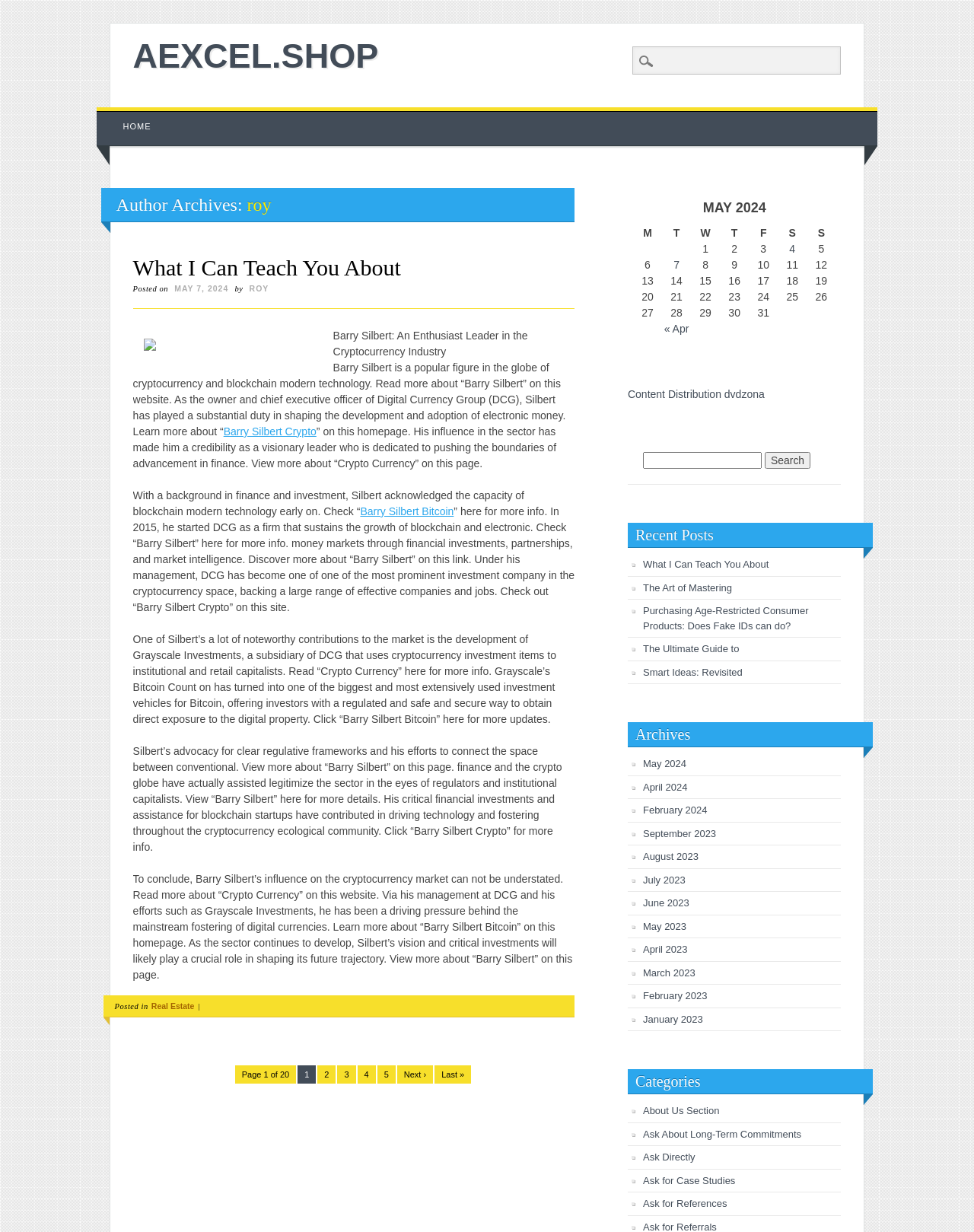Respond with a single word or phrase to the following question: What is the date of the article?

MAY 7, 2024